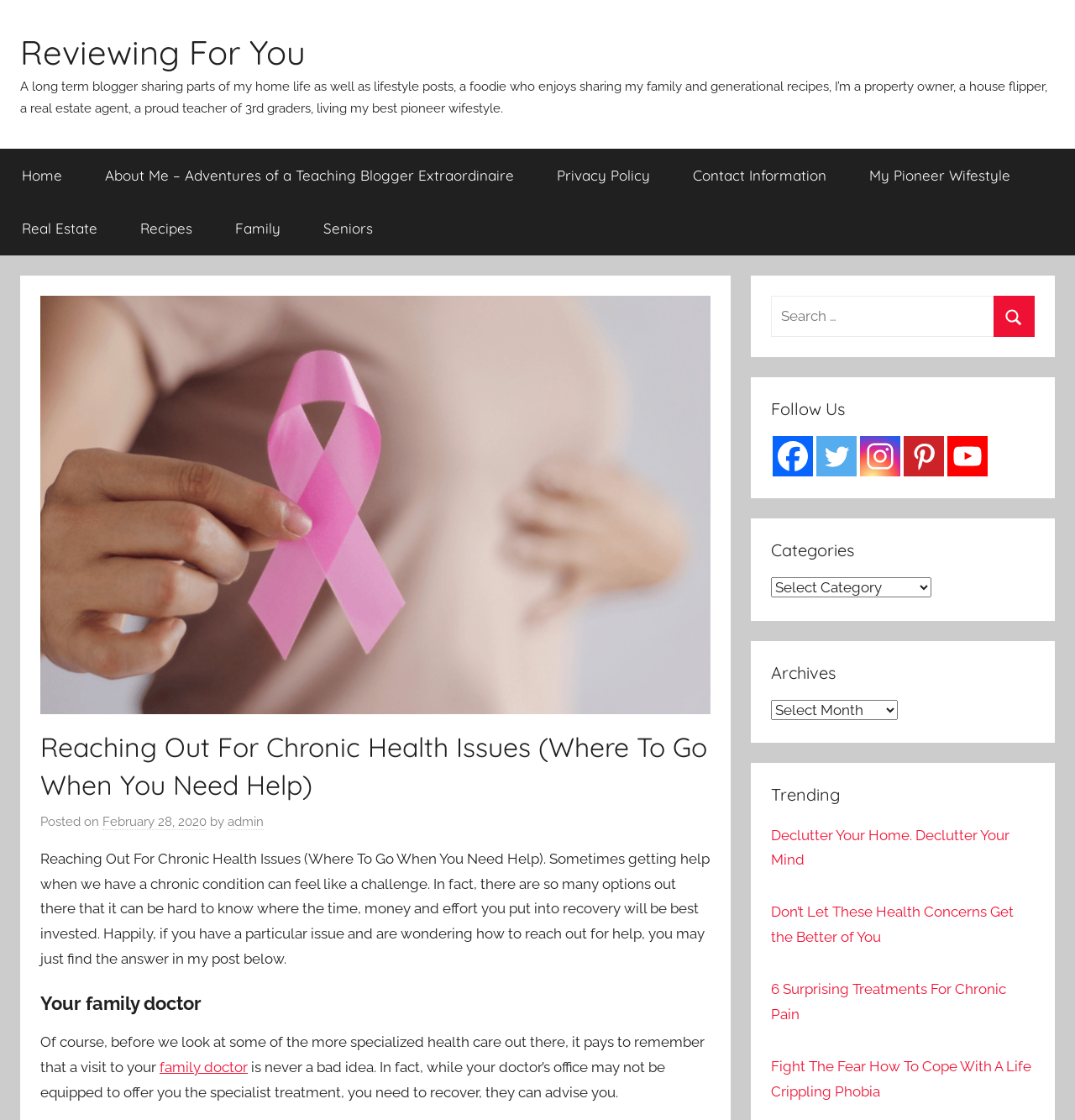Please identify the bounding box coordinates of the area that needs to be clicked to follow this instruction: "Click on the 'Home' link".

[0.0, 0.132, 0.077, 0.18]